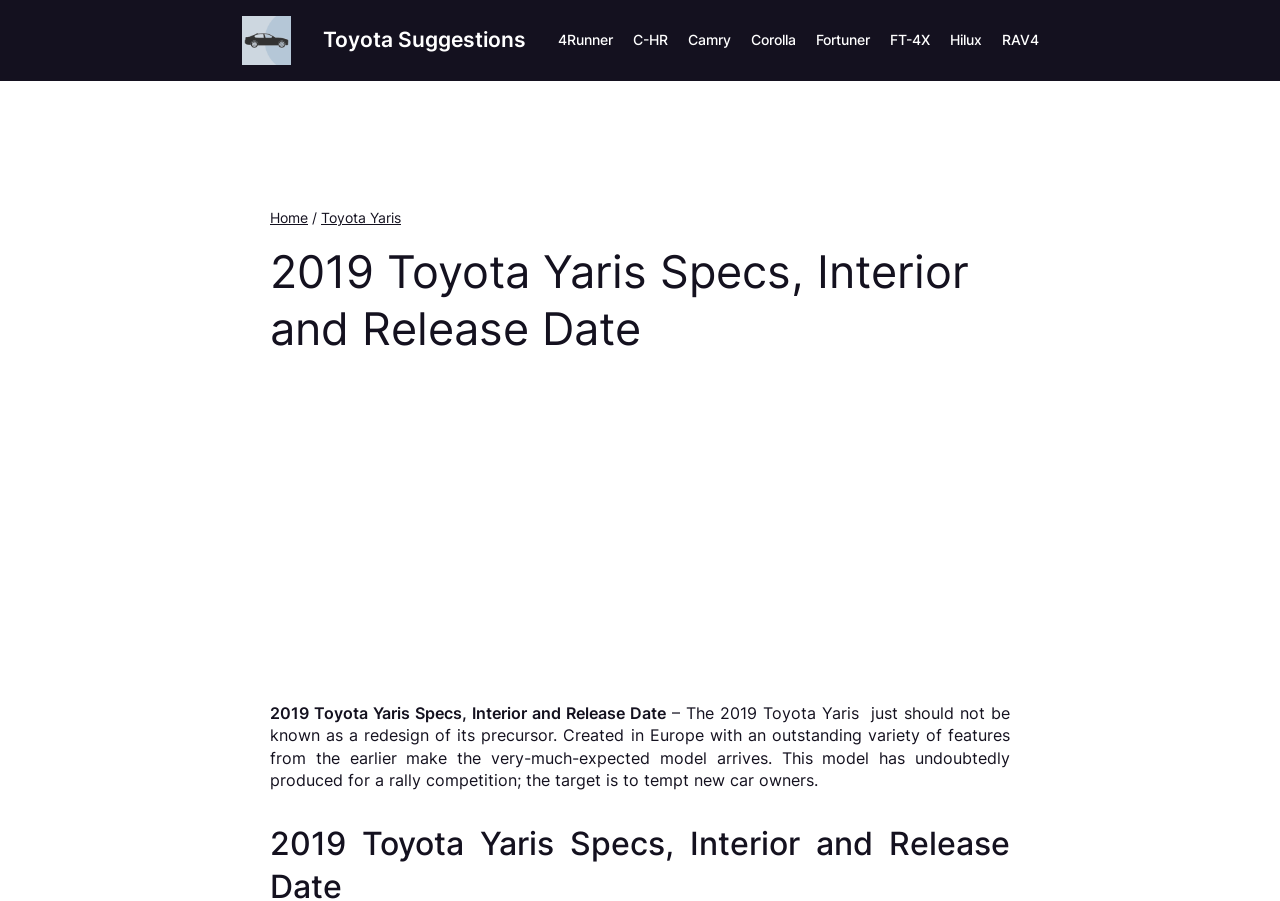Answer the question using only one word or a concise phrase: How many links are in the navigation menu?

9